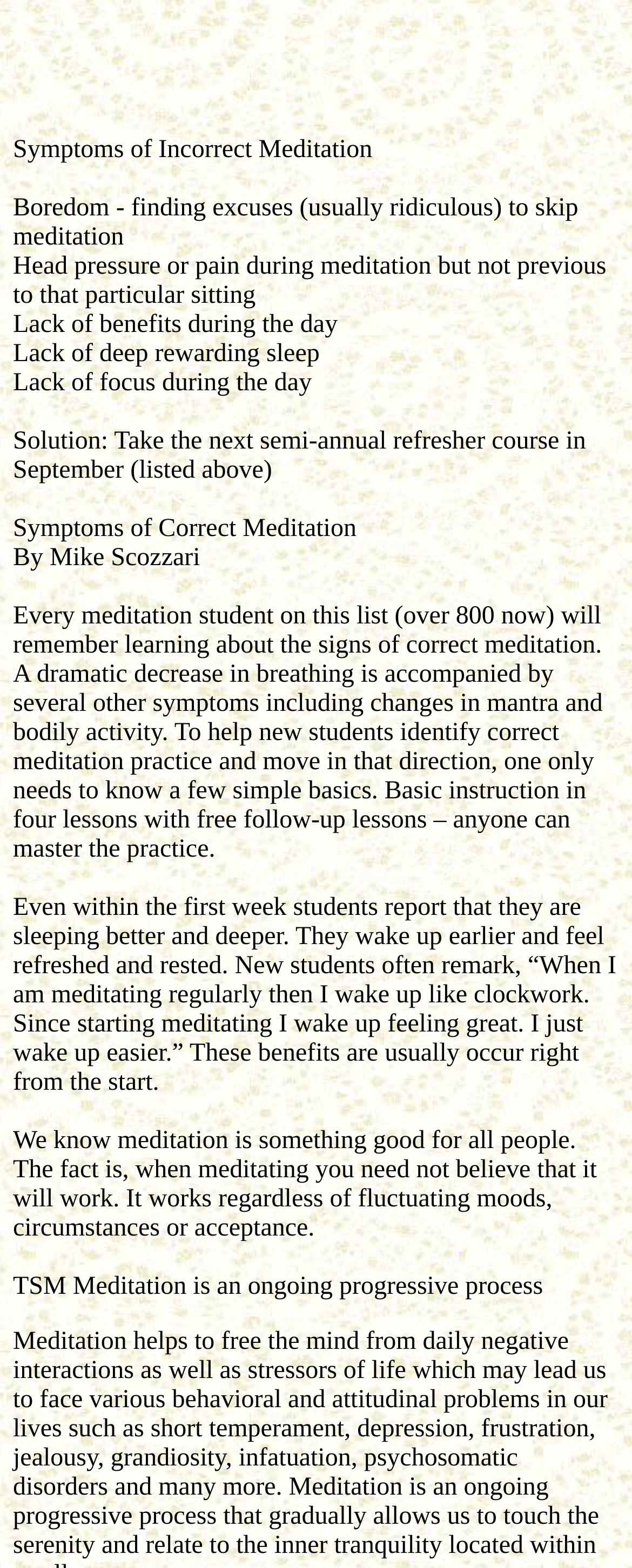Explain the webpage in detail, including its primary components.

This webpage is about the symptoms of incorrect meditation and correct meditation. At the top, there is a brief title "Symptoms of Incorrect Meditation and Correct Meditation". Below the title, there are several paragraphs of text that describe the symptoms of incorrect meditation, including boredom, head pressure or pain, lack of benefits during the day, lack of deep rewarding sleep, and lack of focus during the day. These paragraphs are listed in a vertical column, with each paragraph positioned below the previous one.

After the symptoms of incorrect meditation, there is a solution provided, which is to take a semi-annual refresher course in September. This solution is positioned below the list of symptoms.

Next, there is a section titled "Symptoms of Correct Meditation" which is positioned below the solution. This section is written by Mike Scozzari and describes the signs of correct meditation, including a dramatic decrease in breathing accompanied by changes in mantra and bodily activity. The text explains that new students can identify correct meditation practice by knowing a few simple basics and that even within the first week, students report sleeping better and feeling refreshed.

The webpage continues with more text that describes the benefits of meditation, including its ability to free the mind from daily negative interactions and stressors of life. This text is positioned below the previous section and takes up a significant portion of the webpage. Overall, the webpage is focused on providing information about meditation, its symptoms, and its benefits.